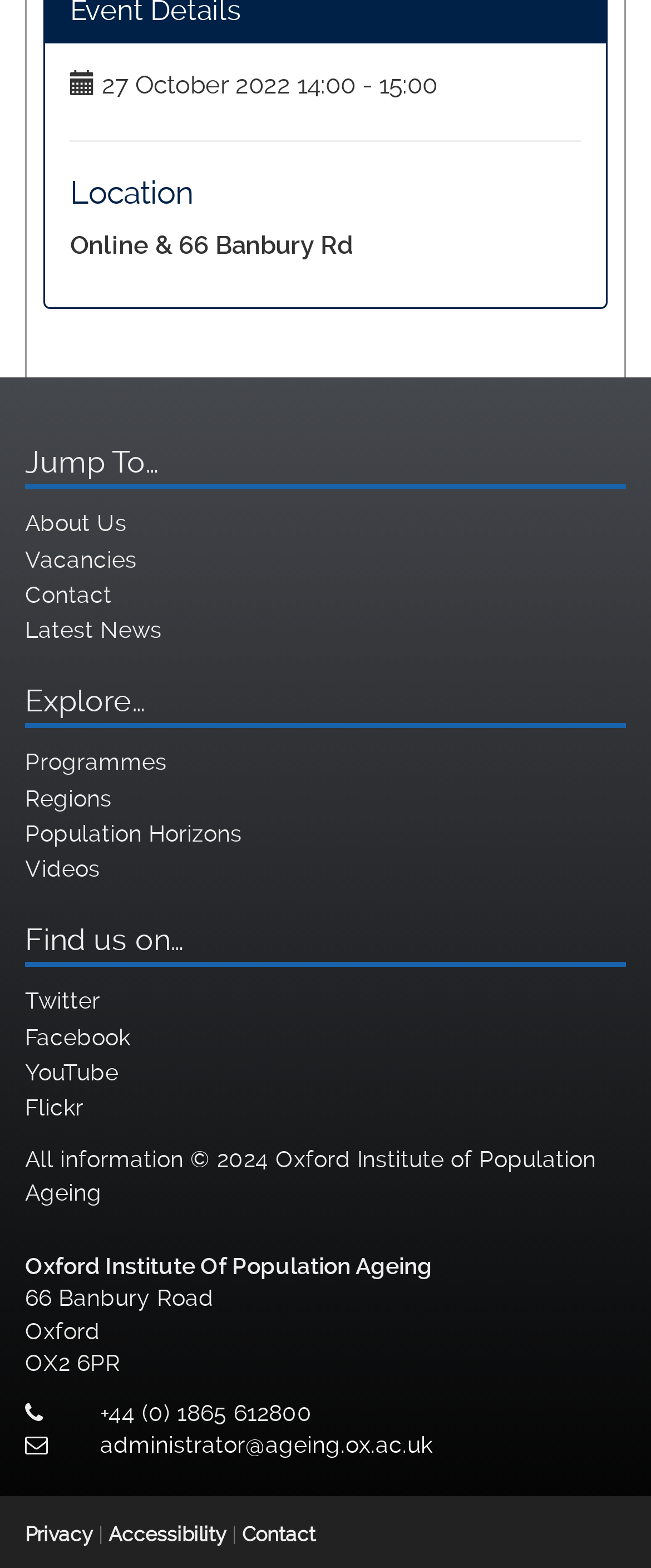Using the webpage screenshot, locate the HTML element that fits the following description and provide its bounding box: "Population Horizons".

[0.038, 0.523, 0.372, 0.54]